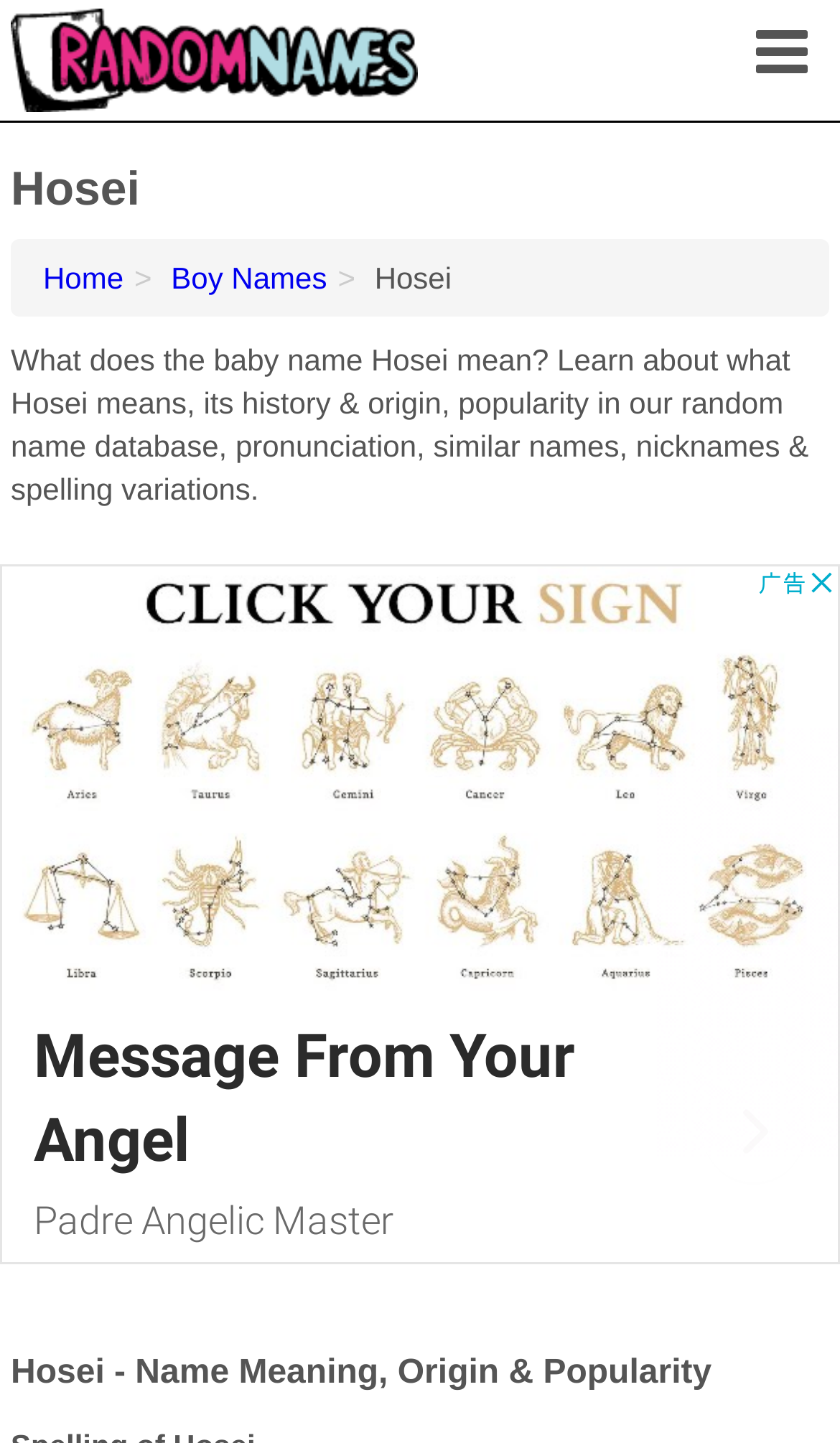Using the format (top-left x, top-left y, bottom-right x, bottom-right y), provide the bounding box coordinates for the described UI element. All values should be floating point numbers between 0 and 1: Home

[0.051, 0.181, 0.147, 0.205]